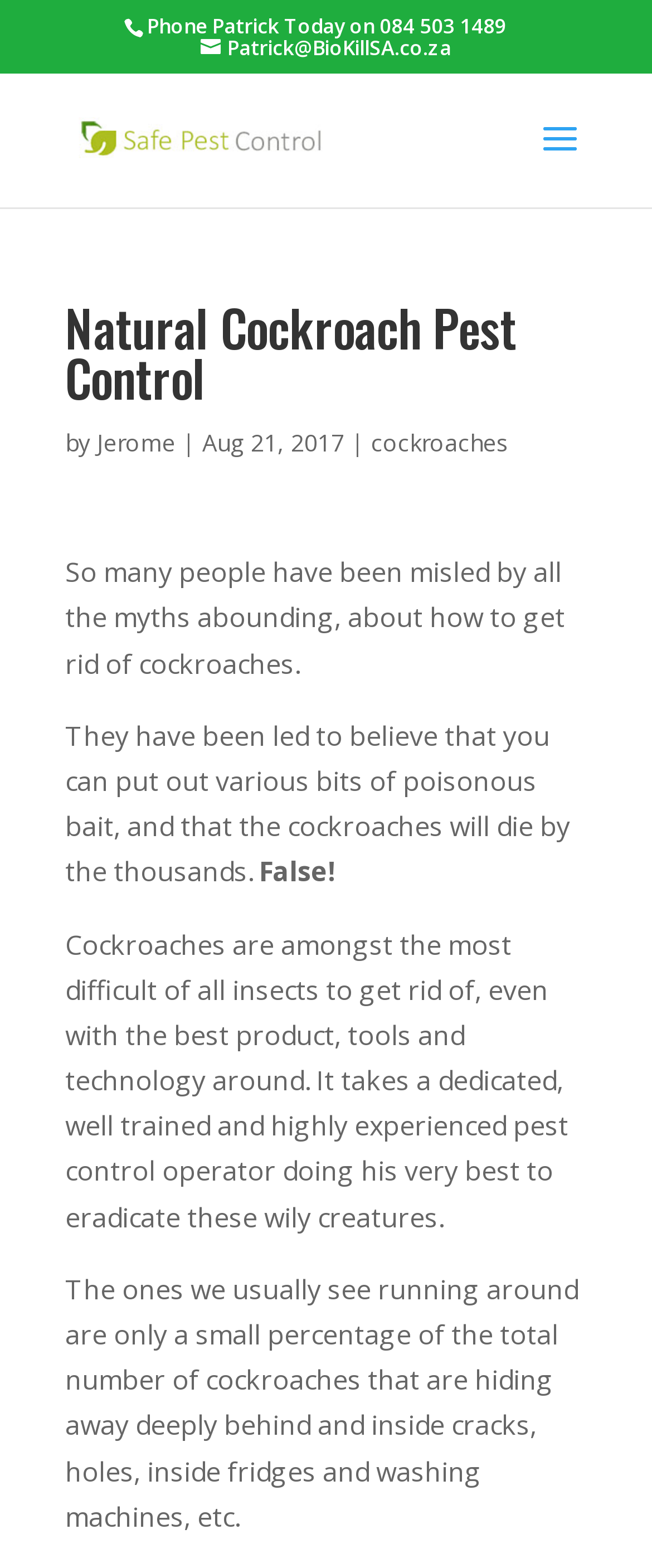Who is the author of the article?
Provide a fully detailed and comprehensive answer to the question.

The author's name can be found in the link element 'Jerome' which is located below the heading 'Natural Cockroach Pest Control'.